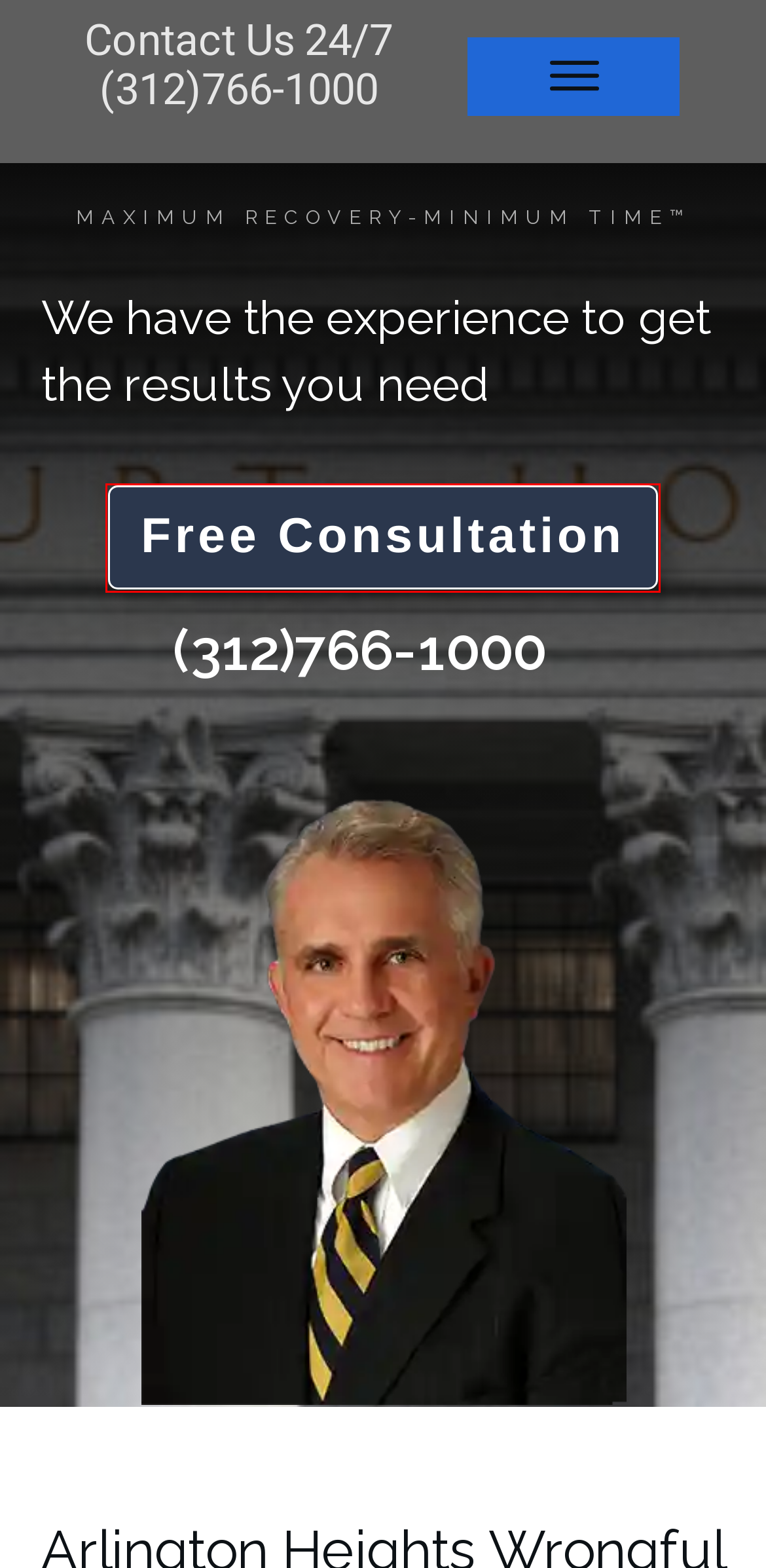You are looking at a webpage screenshot with a red bounding box around an element. Pick the description that best matches the new webpage after interacting with the element in the red bounding box. The possible descriptions are:
A. Product Liability Archives
B. Contact Us | Blumenshine Law Group | Chicago, IL
C. Blog | Blumenshine Law
D. Uninsured Motorist Archives
E. Thank you
F. Privacy Policy Blumenshine Law Group
G. Insurance Claim Denied | Bad Faith Attorney Chicago
H. Nursing Home Abuse Archives

B